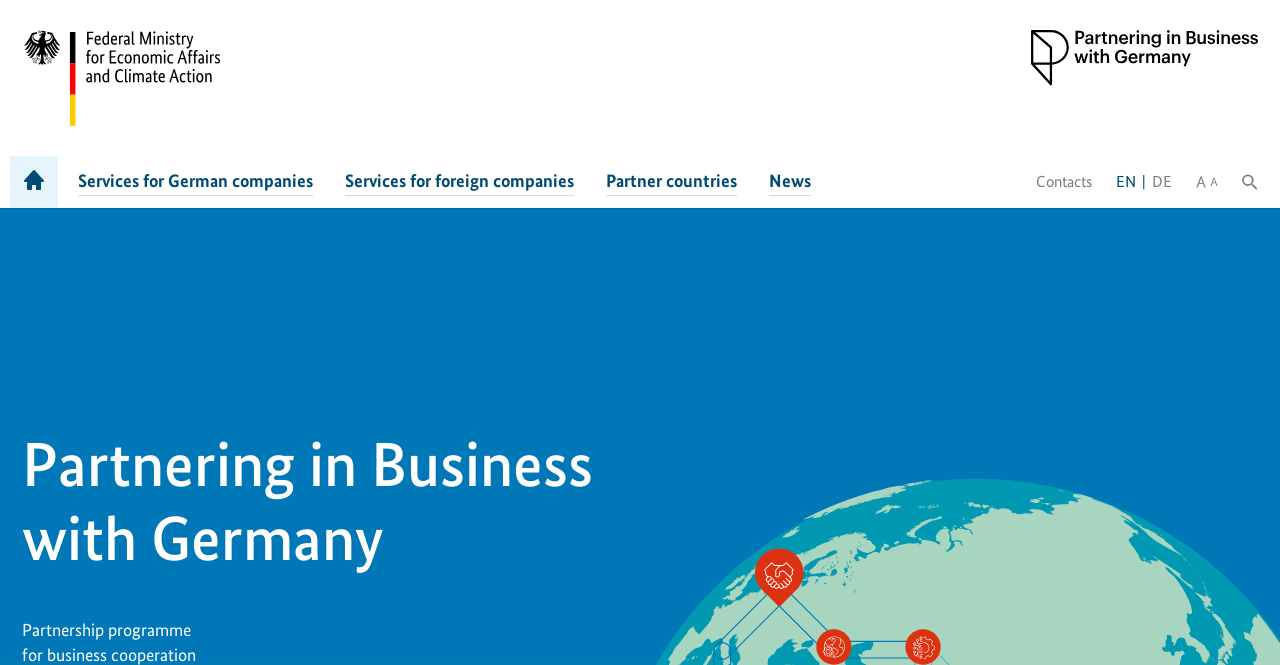Kindly respond to the following question with a single word or a brief phrase: 
What is the name of the partnership programme?

Partnering in Business with Germany